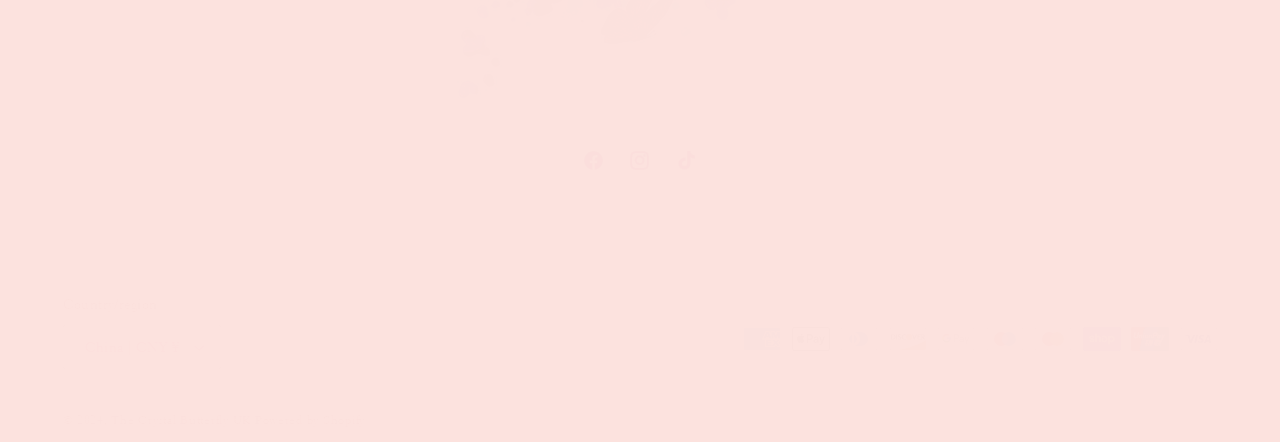What is the copyright year?
Relying on the image, give a concise answer in one word or a brief phrase.

2024